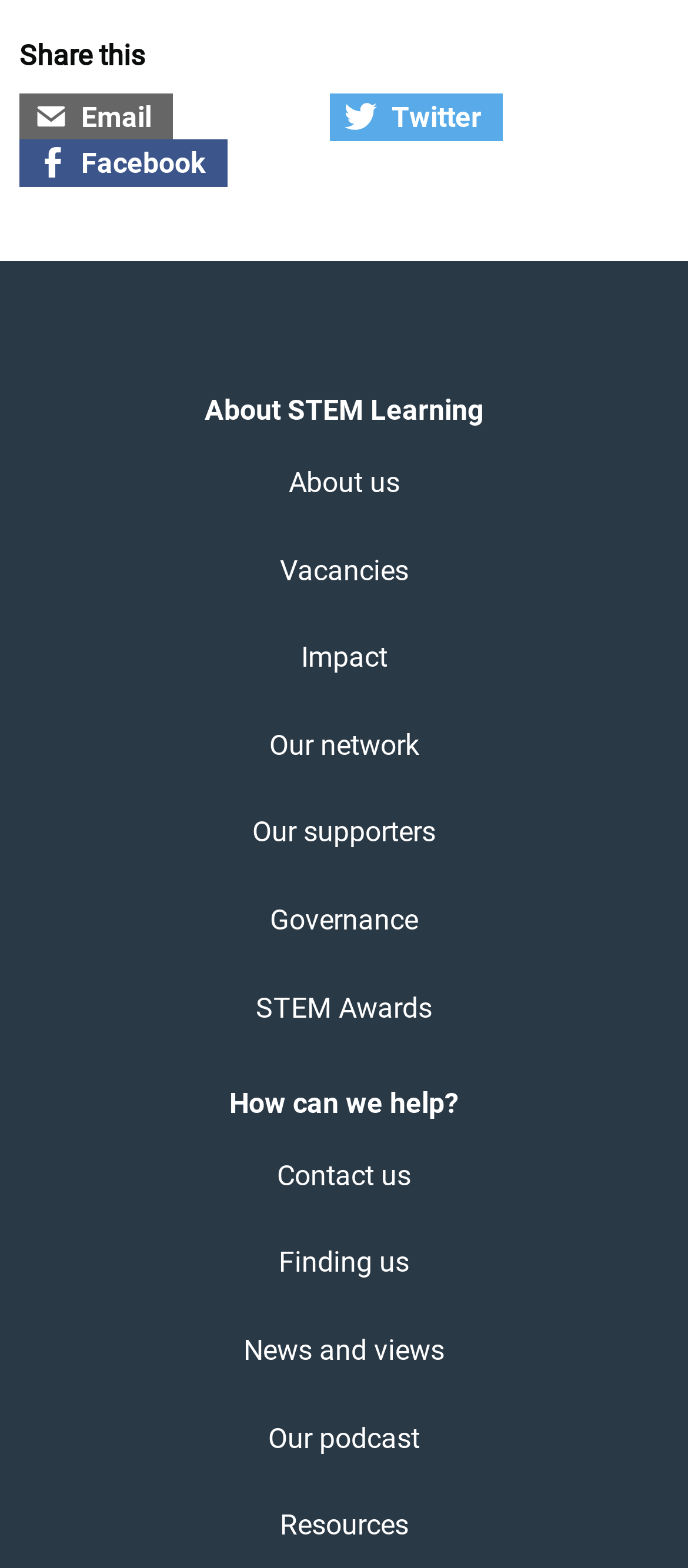Please indicate the bounding box coordinates of the element's region to be clicked to achieve the instruction: "Contact us". Provide the coordinates as four float numbers between 0 and 1, i.e., [left, top, right, bottom].

[0.403, 0.739, 0.597, 0.76]